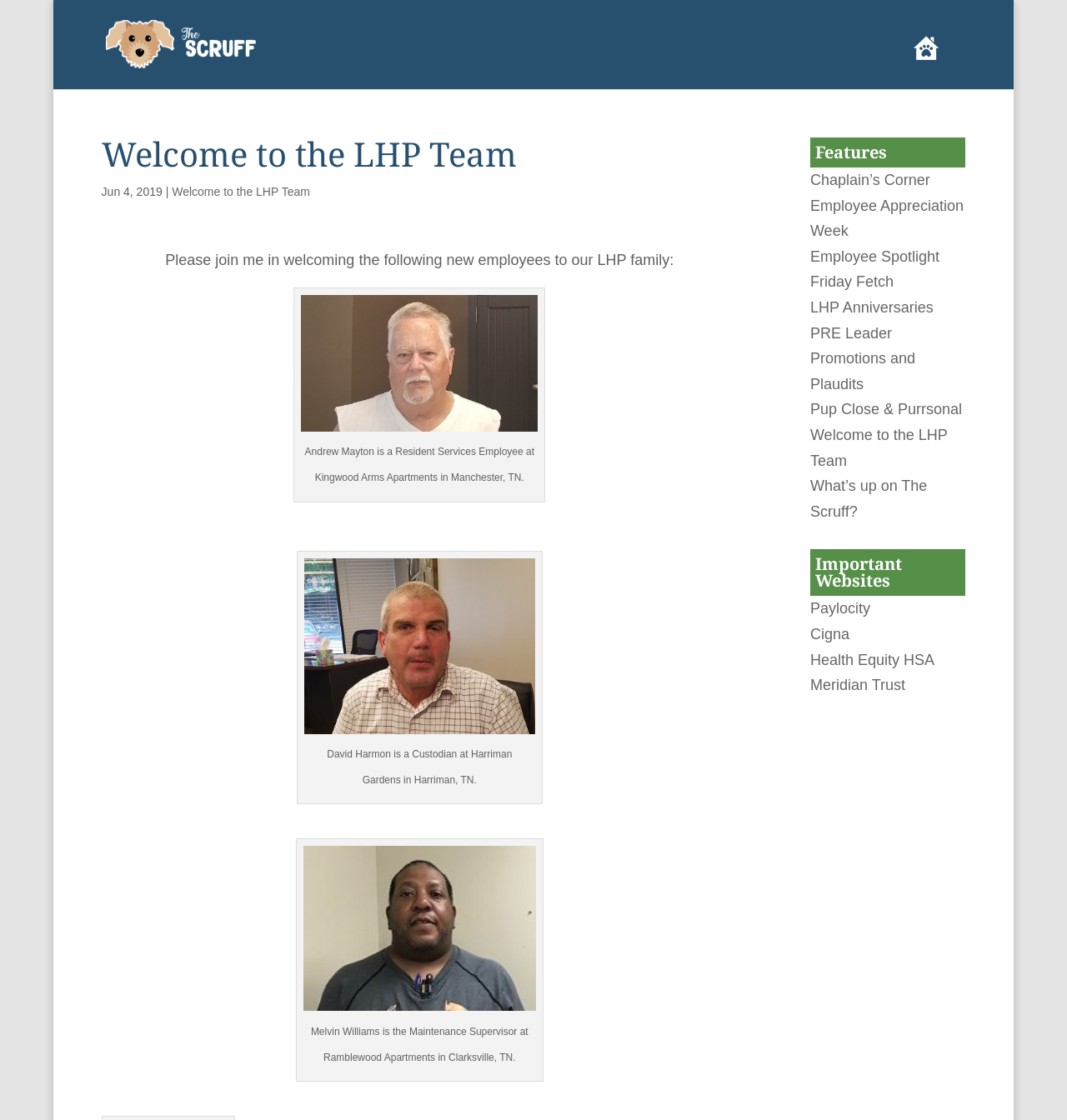What is the position of Andrew Mayton?
Please answer the question with as much detail as possible using the screenshot.

According to the webpage, Andrew Mayton is a Resident Services Employee at Kingwood Arms Apartments in Manchester, TN. This information is present in the description of the image related to Andrew Mayton.